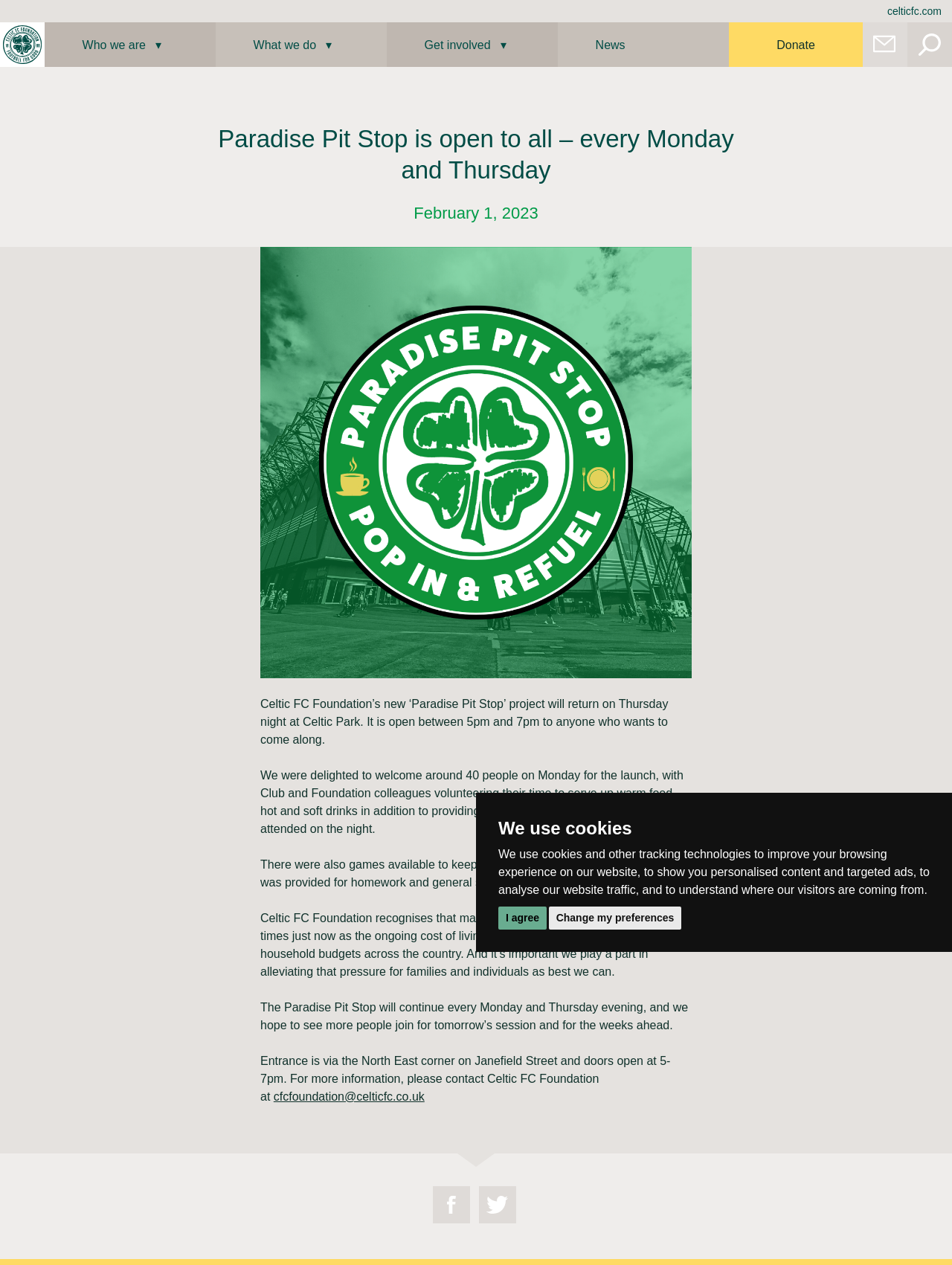Refer to the screenshot and give an in-depth answer to this question: What is the contact method for more information about the Paradise Pit Stop?

I found the answer by reading the article content, specifically the sentence 'For more information, please contact Celtic FC Foundation at cfcfoundation@celticfc.co.uk'